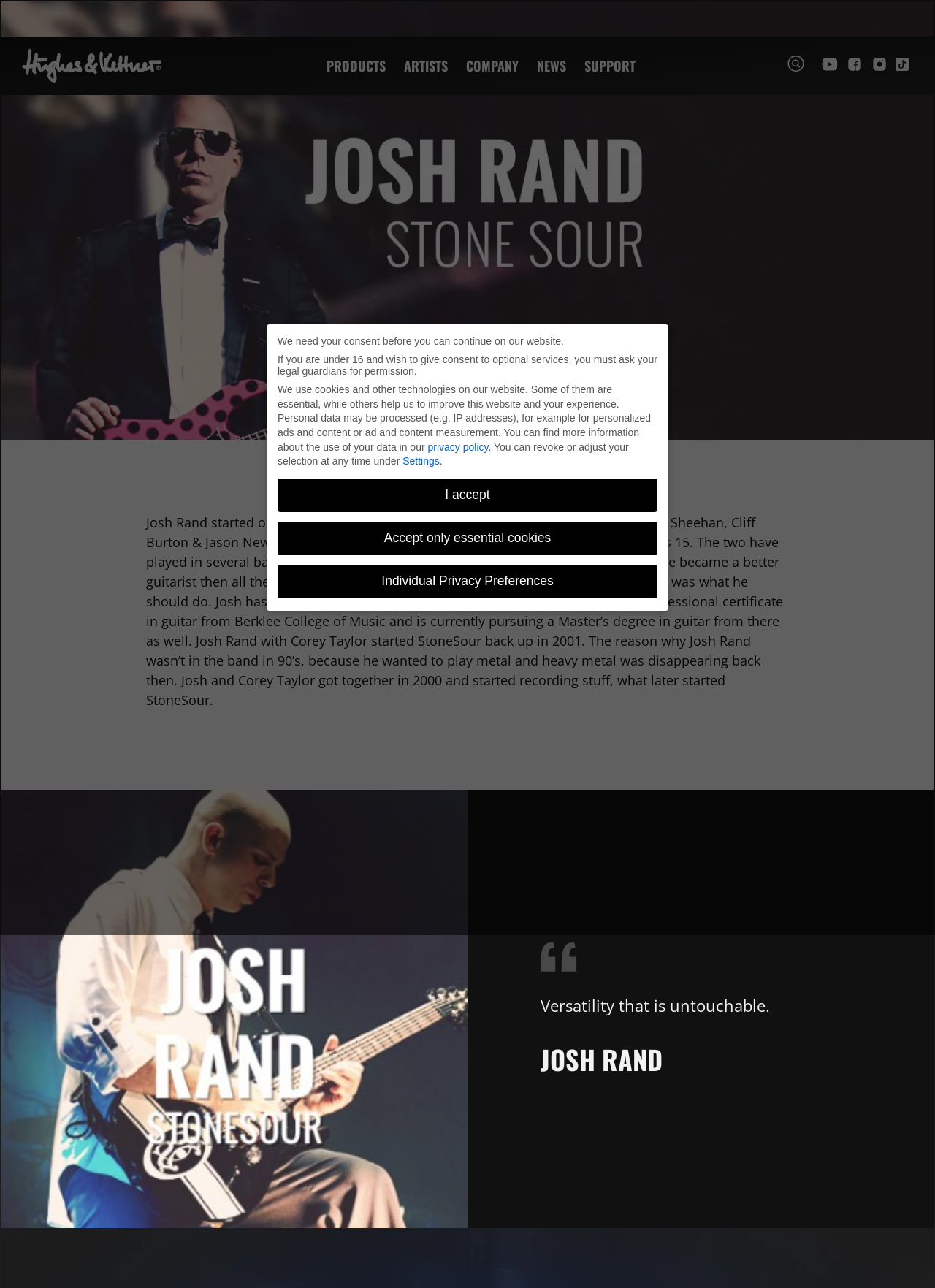What is the name of the band Josh Rand started with Corey Taylor? From the image, respond with a single word or brief phrase.

StoneSour